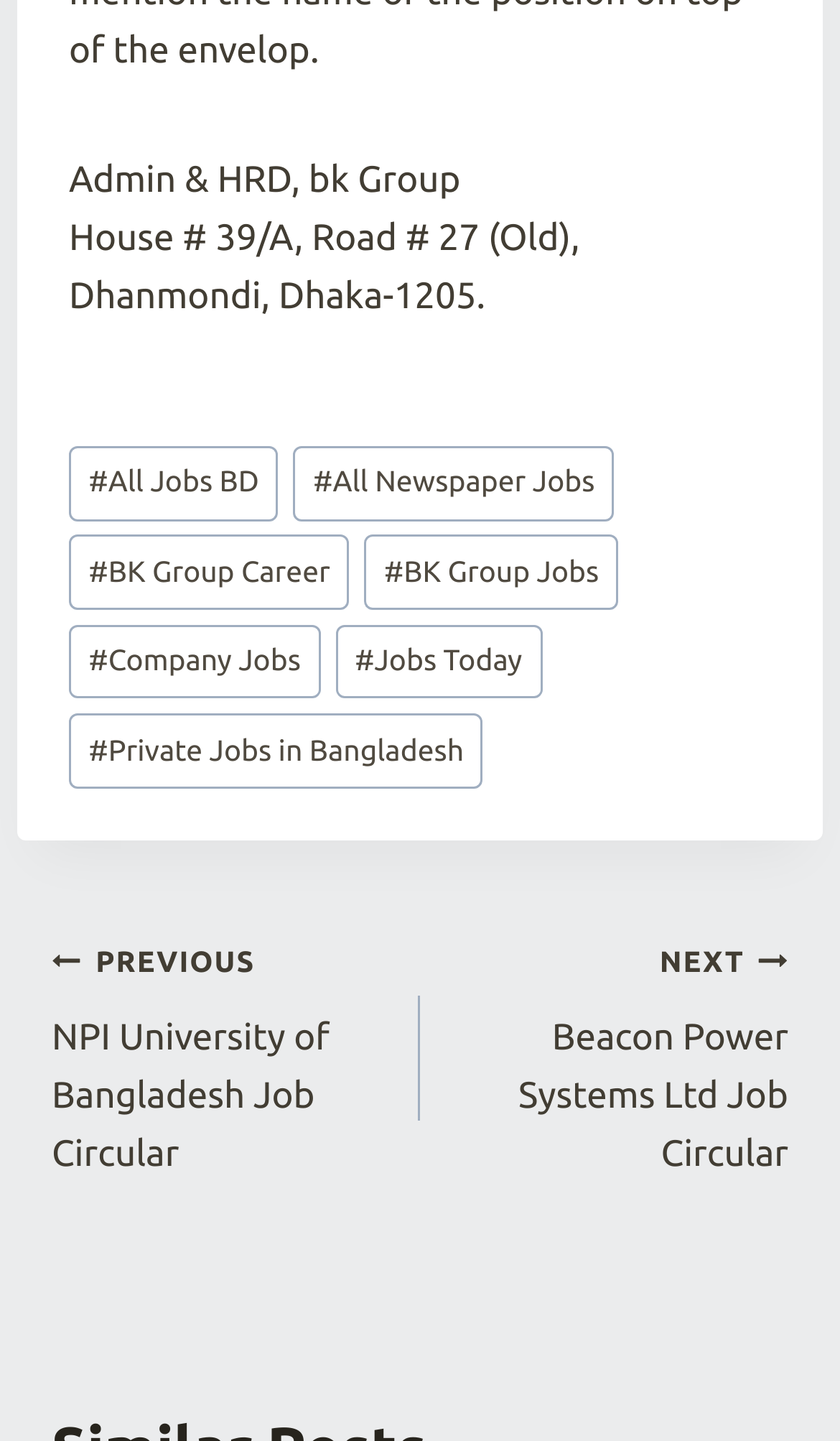Please determine the bounding box coordinates of the clickable area required to carry out the following instruction: "View next job circular". The coordinates must be four float numbers between 0 and 1, represented as [left, top, right, bottom].

[0.5, 0.647, 0.938, 0.822]